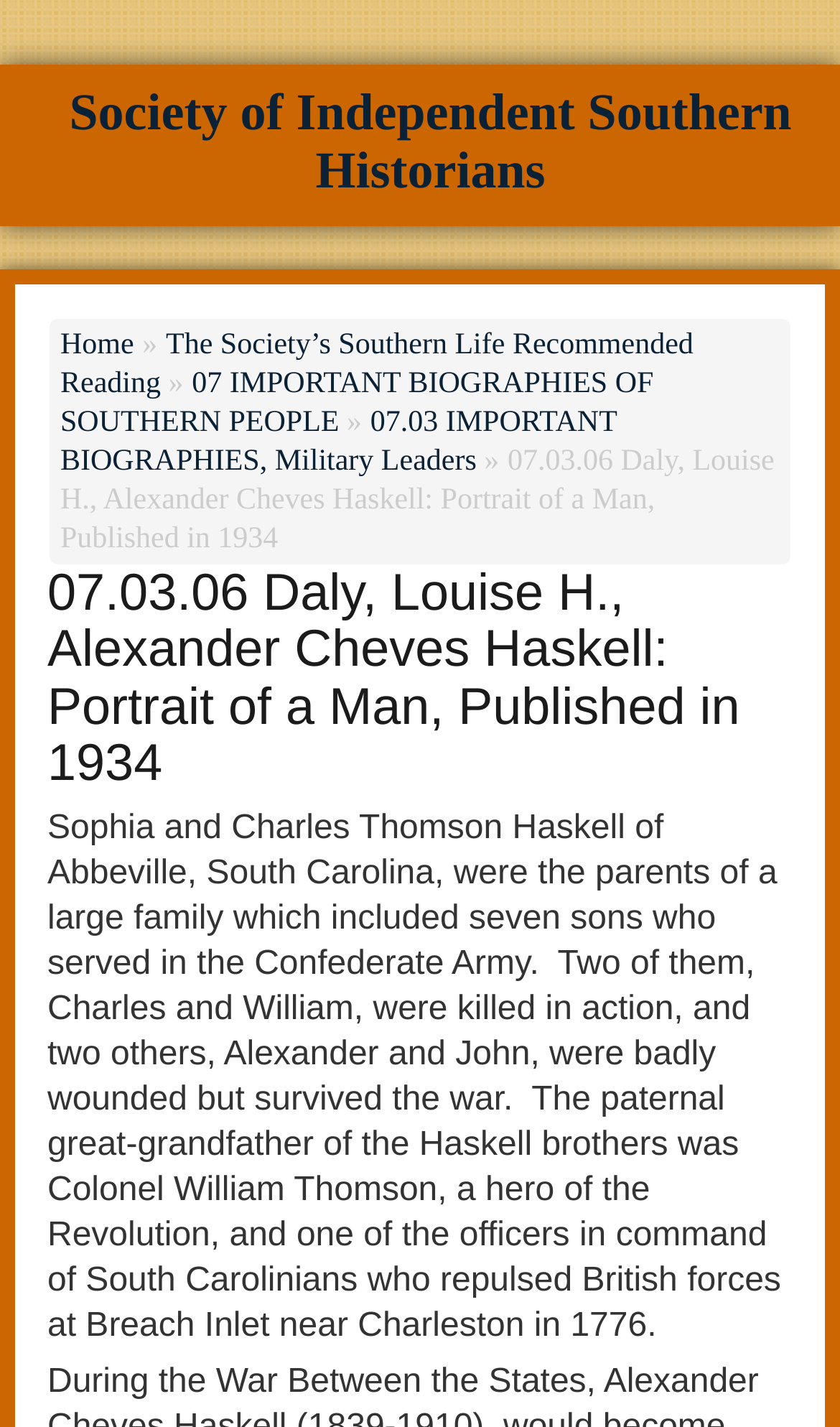What is the name of the hero of the Revolution mentioned in the webpage?
Utilize the information in the image to give a detailed answer to the question.

I found the answer by reading the static text that describes the Haskell family, which mentions that the paternal great-grandfather of the Haskell brothers was Colonel William Thomson, a hero of the Revolution.